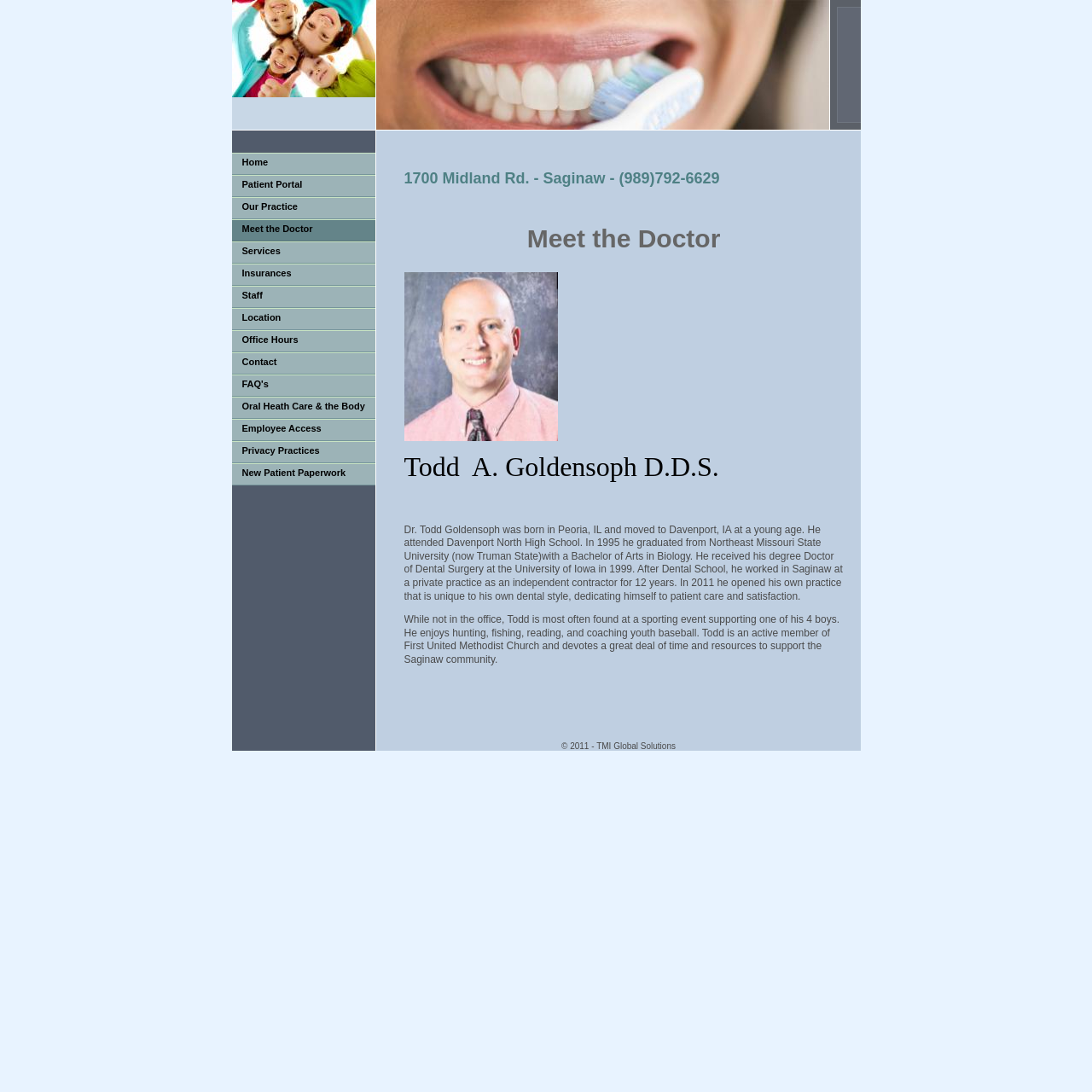Please locate the bounding box coordinates of the region I need to click to follow this instruction: "Contact the office".

[0.212, 0.323, 0.343, 0.343]